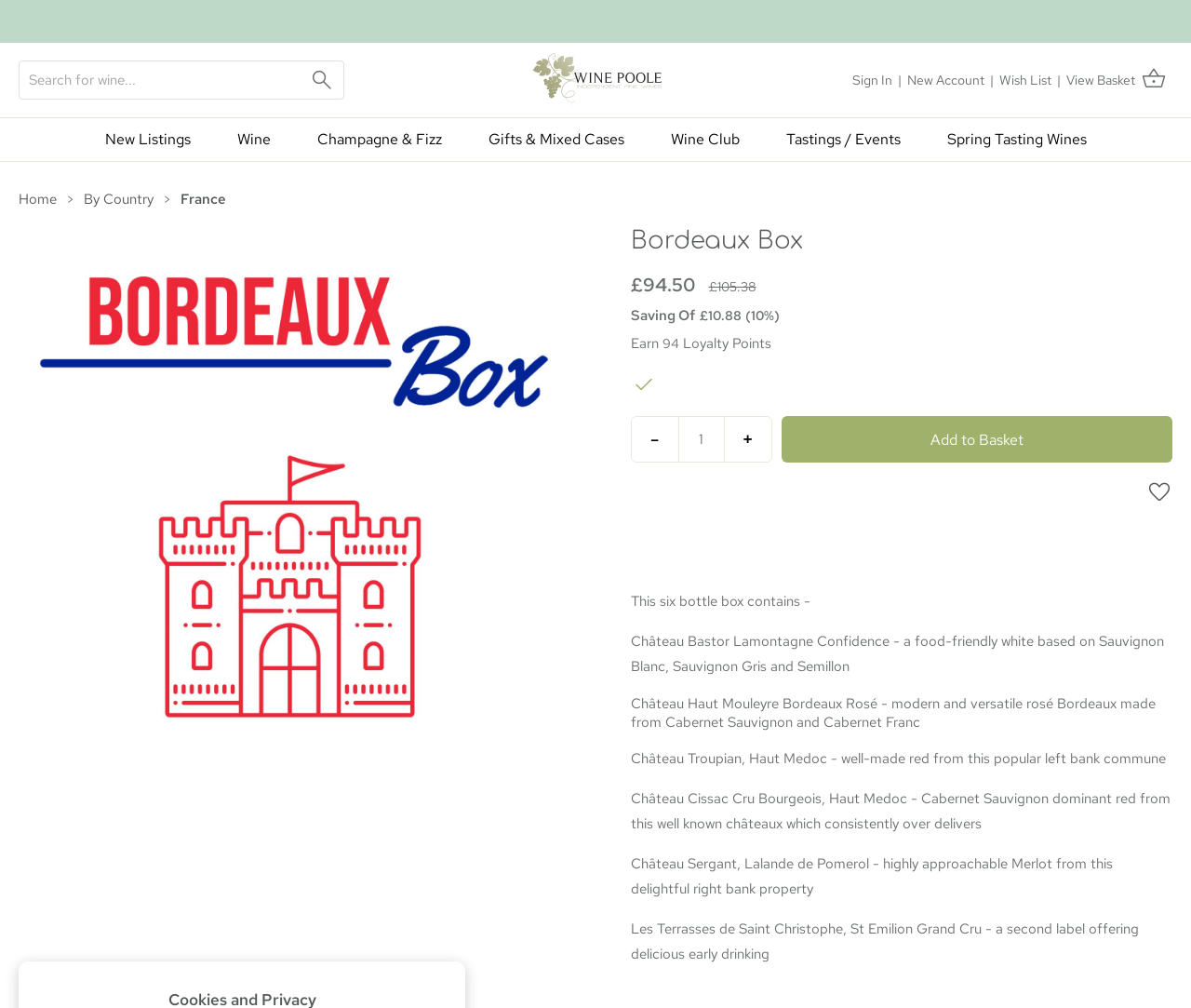Provide the bounding box coordinates of the HTML element this sentence describes: "Gifts & Mixed Cases".

[0.39, 0.117, 0.543, 0.16]